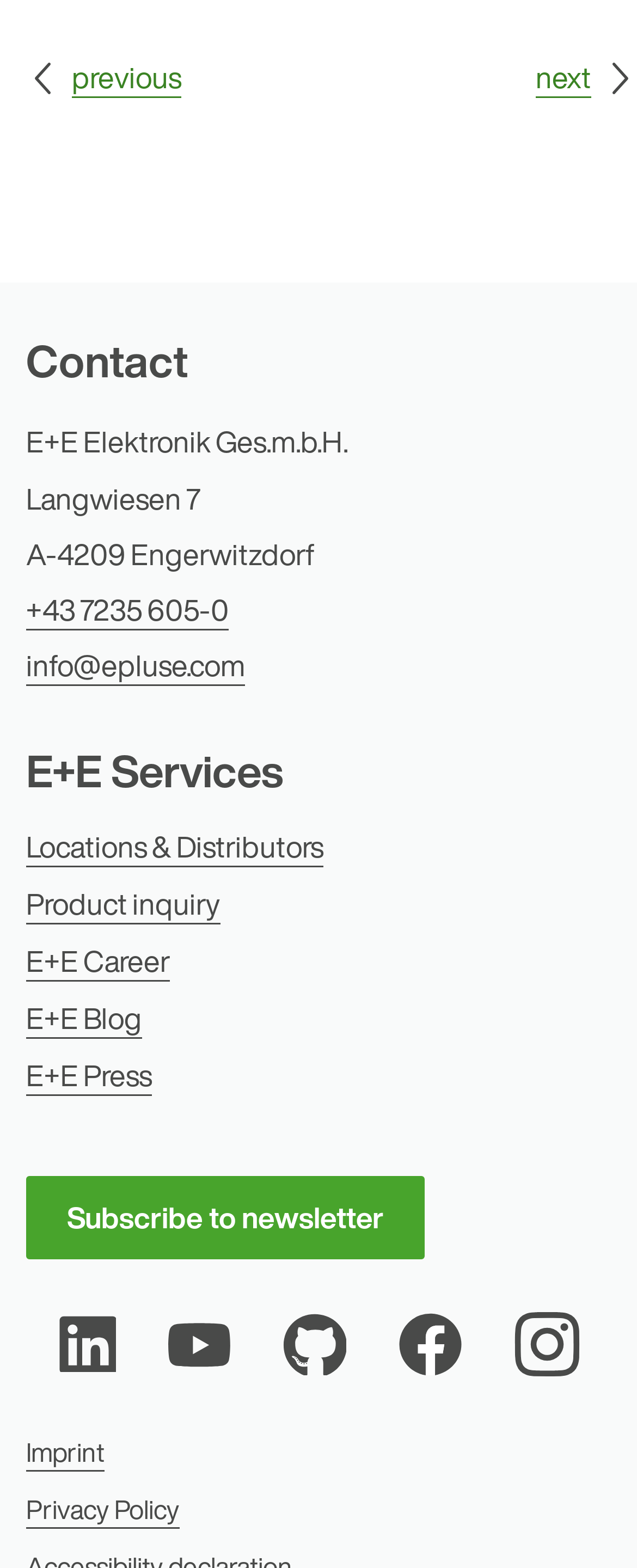Find the bounding box coordinates of the clickable area that will achieve the following instruction: "Contact E+E Elektronik Ges.m.b.H.".

[0.041, 0.268, 0.546, 0.295]